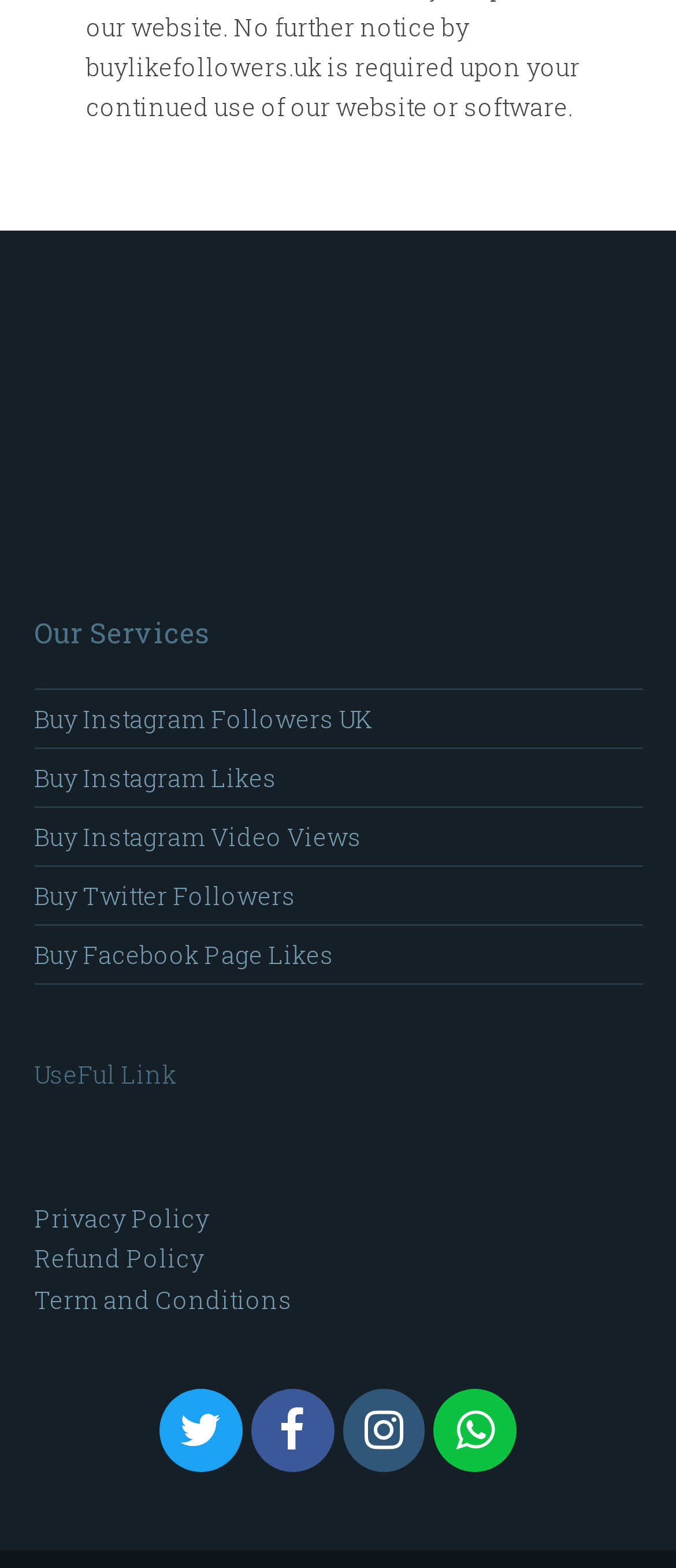What is the category of the 'Buy Instagram Followers UK' link?
Look at the image and respond with a single word or a short phrase.

Our Services